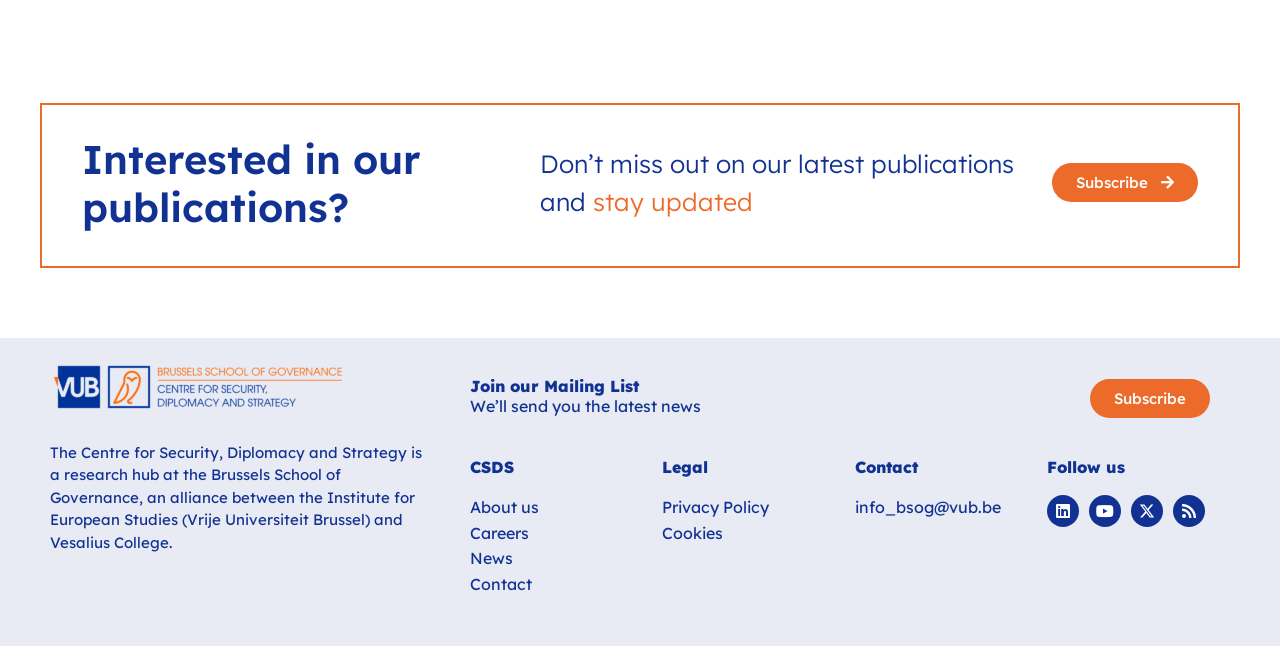Utilize the details in the image to thoroughly answer the following question: What is the research hub's name?

The research hub's name is mentioned in the heading 'CSDS' with the bounding box coordinates [0.367, 0.711, 0.494, 0.736]. This indicates that the hub's name is Centre for Security, Diplomacy and Strategy.